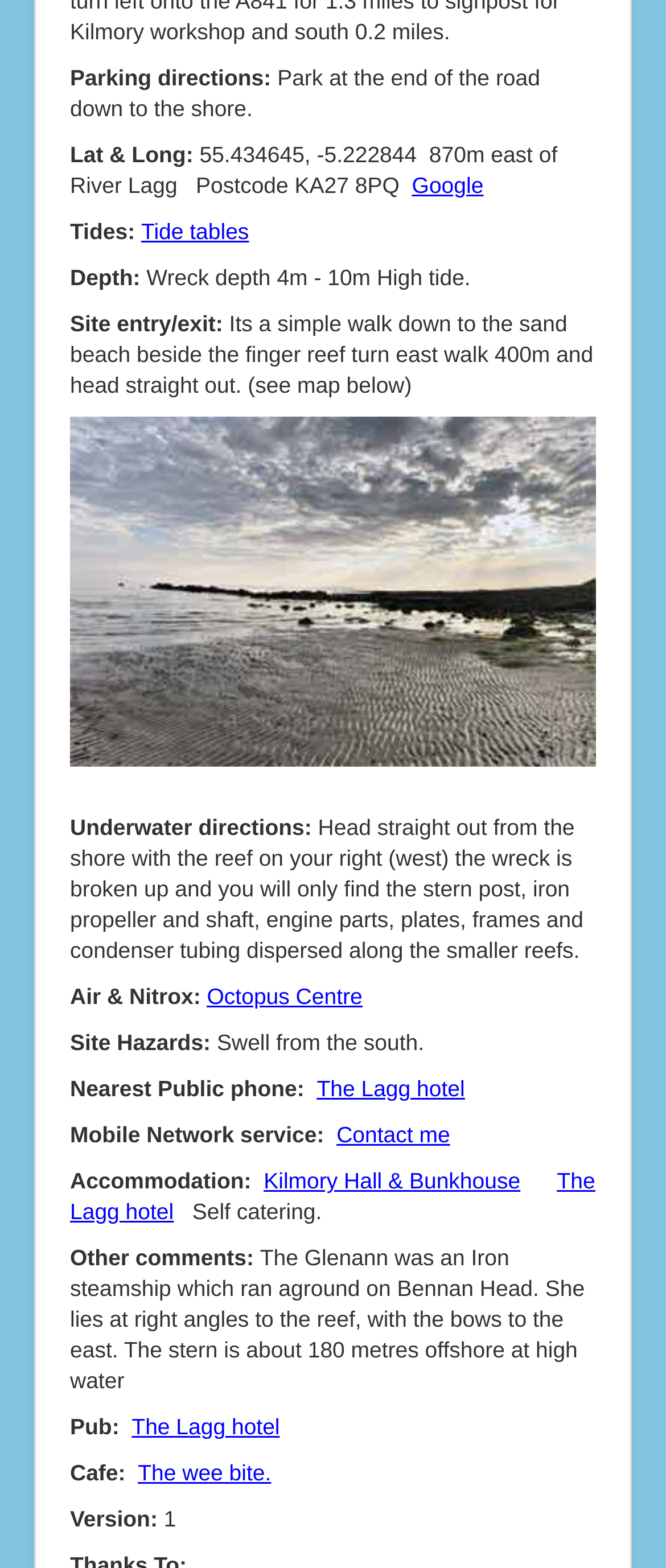What is the wreck depth?
Provide a well-explained and detailed answer to the question.

The wreck depth is mentioned in the webpage as 'Wreck depth 4m - 10m High tide.' which indicates that the depth of the wreck varies from 4 meters to 10 meters during high tide.